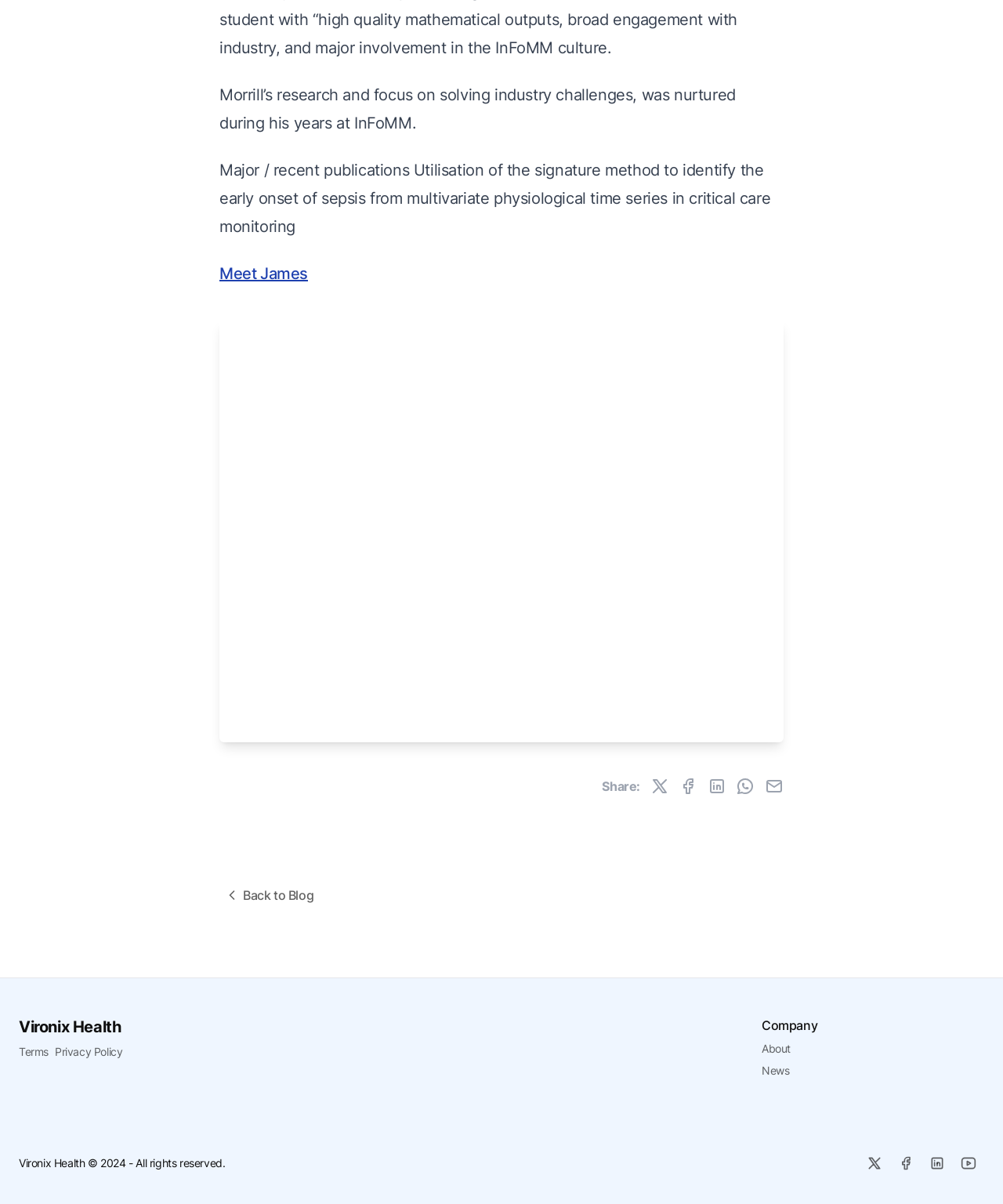Please locate the bounding box coordinates of the element that needs to be clicked to achieve the following instruction: "Visit Vironix Health". The coordinates should be four float numbers between 0 and 1, i.e., [left, top, right, bottom].

[0.019, 0.844, 0.121, 0.862]